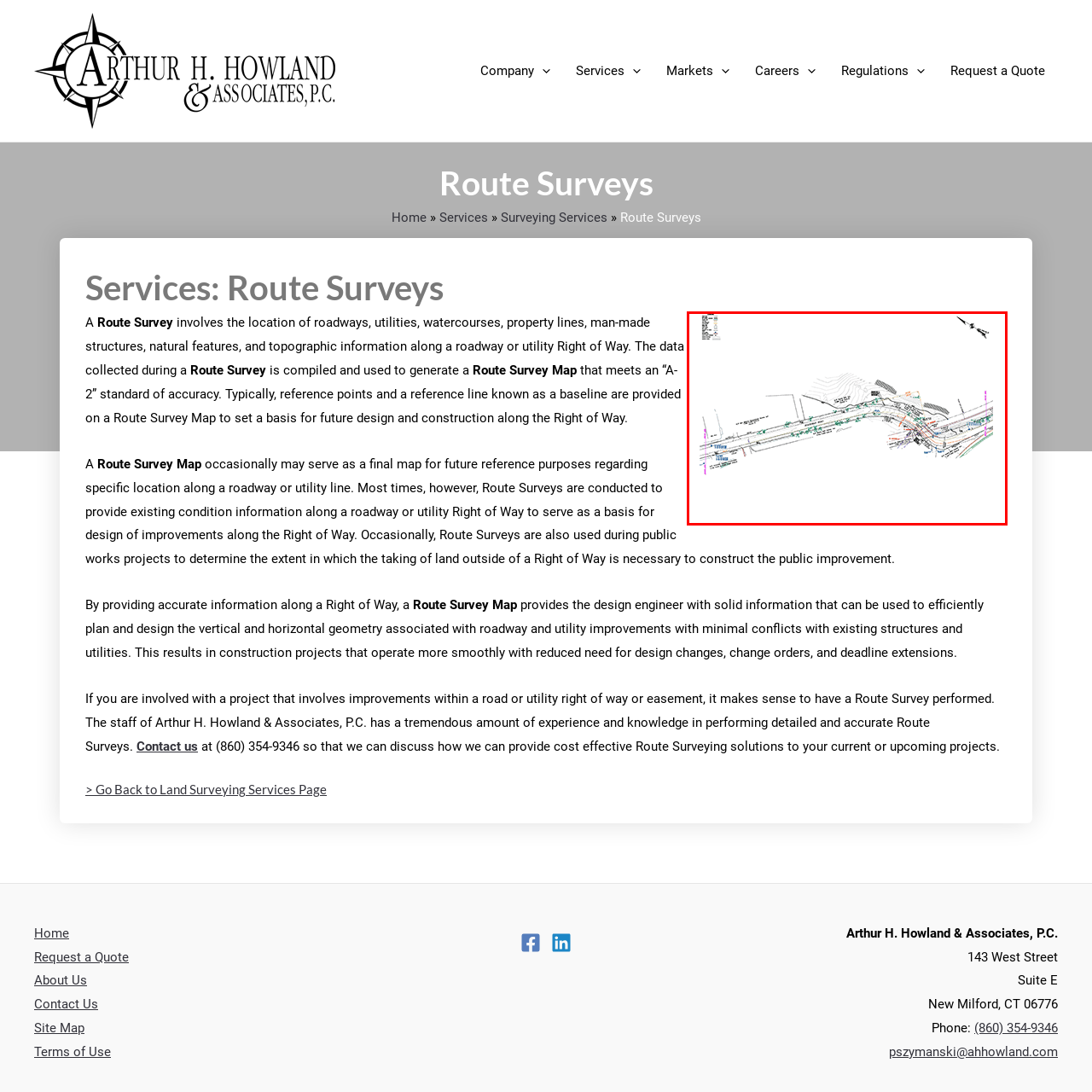Inspect the area within the red bounding box and elaborate on the following question with a detailed answer using the image as your reference: Who is the intended audience for this document?

The document serves as a visual reference for engineers and planners, ensuring accuracy and clarity in the development of infrastructure improvements. This suggests that the intended audience for this document are professionals involved in the design and construction of infrastructure projects.